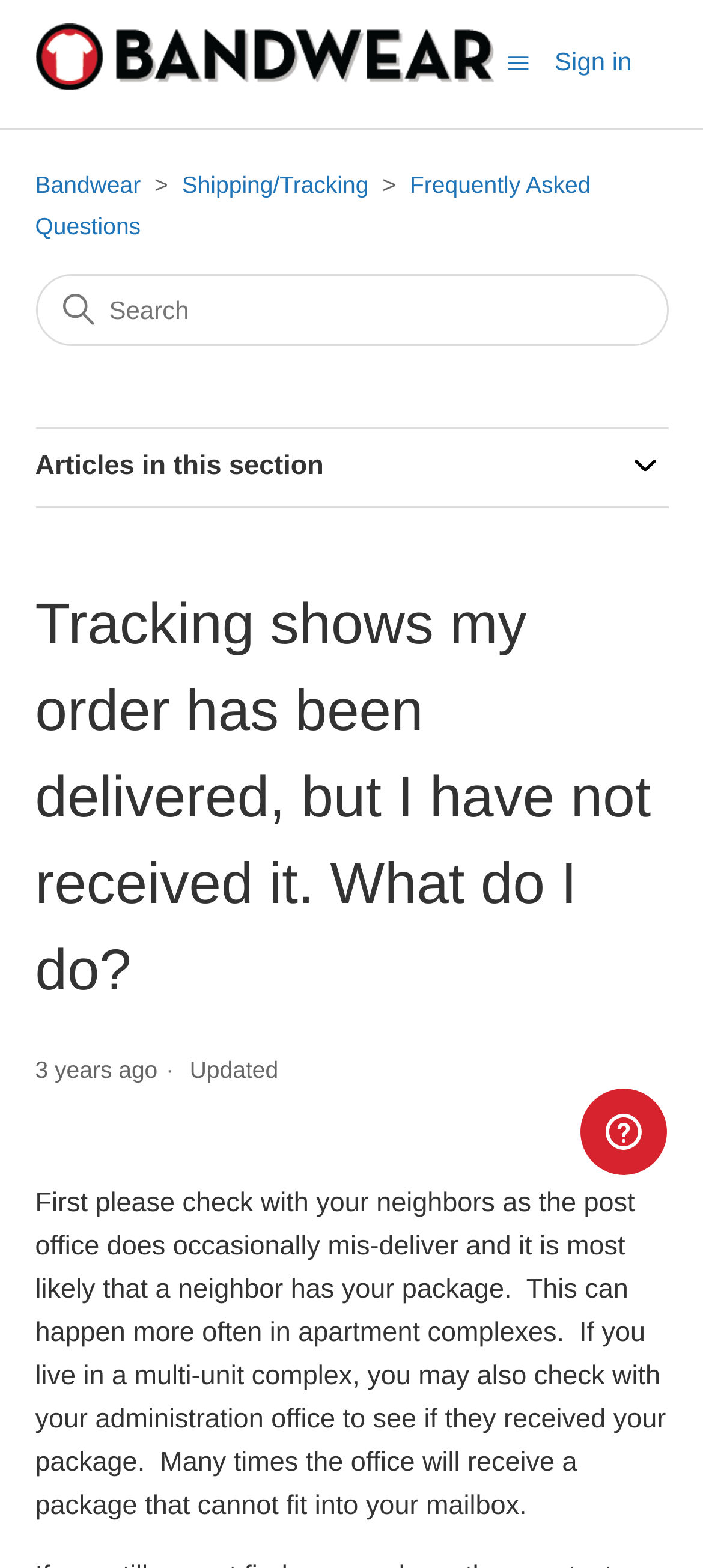Pinpoint the bounding box coordinates of the element that must be clicked to accomplish the following instruction: "Search". The coordinates should be in the format of four float numbers between 0 and 1, i.e., [left, top, right, bottom].

[0.05, 0.175, 0.95, 0.221]